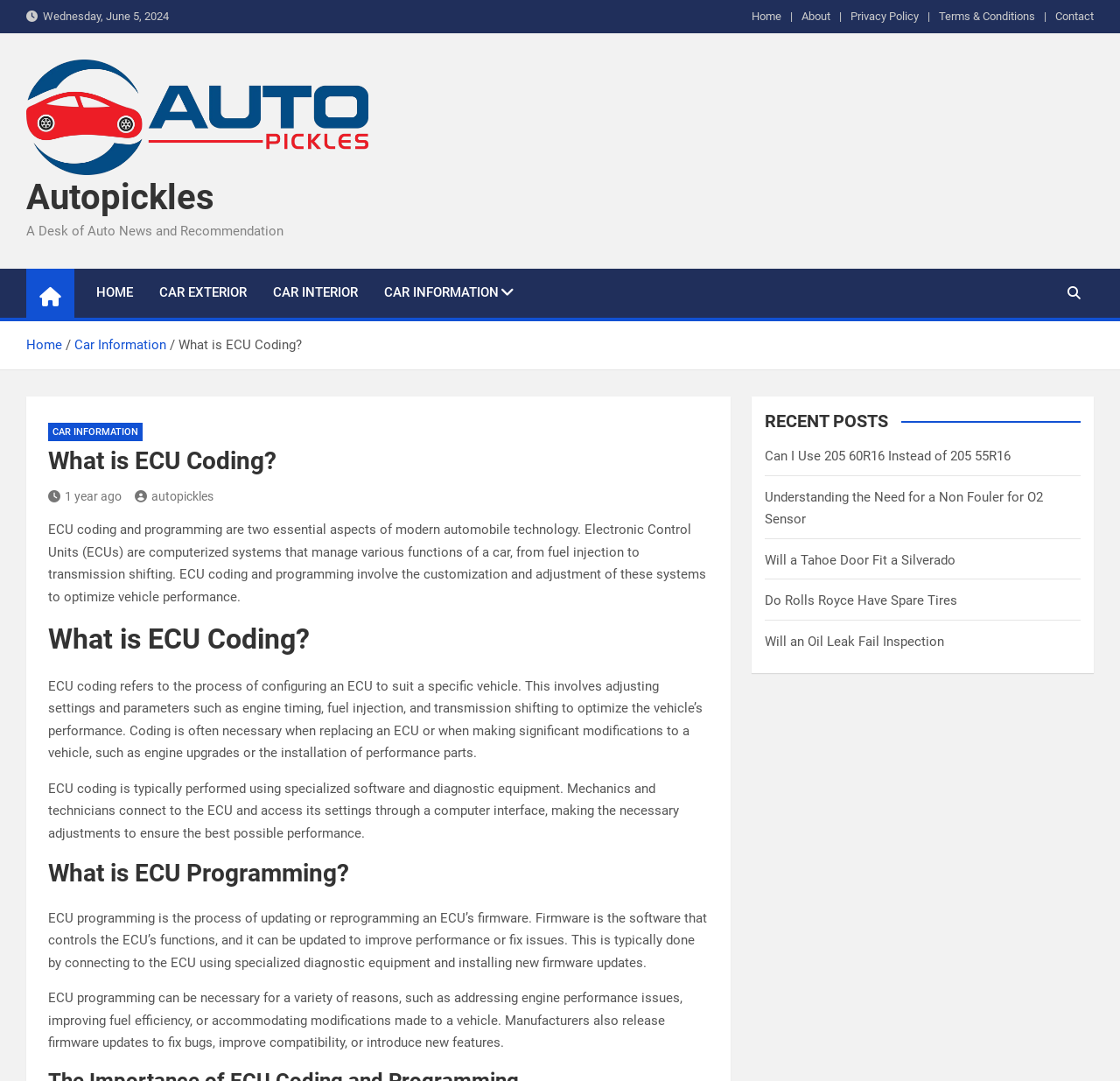Determine the bounding box coordinates of the clickable element to achieve the following action: 'Click the 'Contact' link'. Provide the coordinates as four float values between 0 and 1, formatted as [left, top, right, bottom].

[0.942, 0.006, 0.977, 0.024]